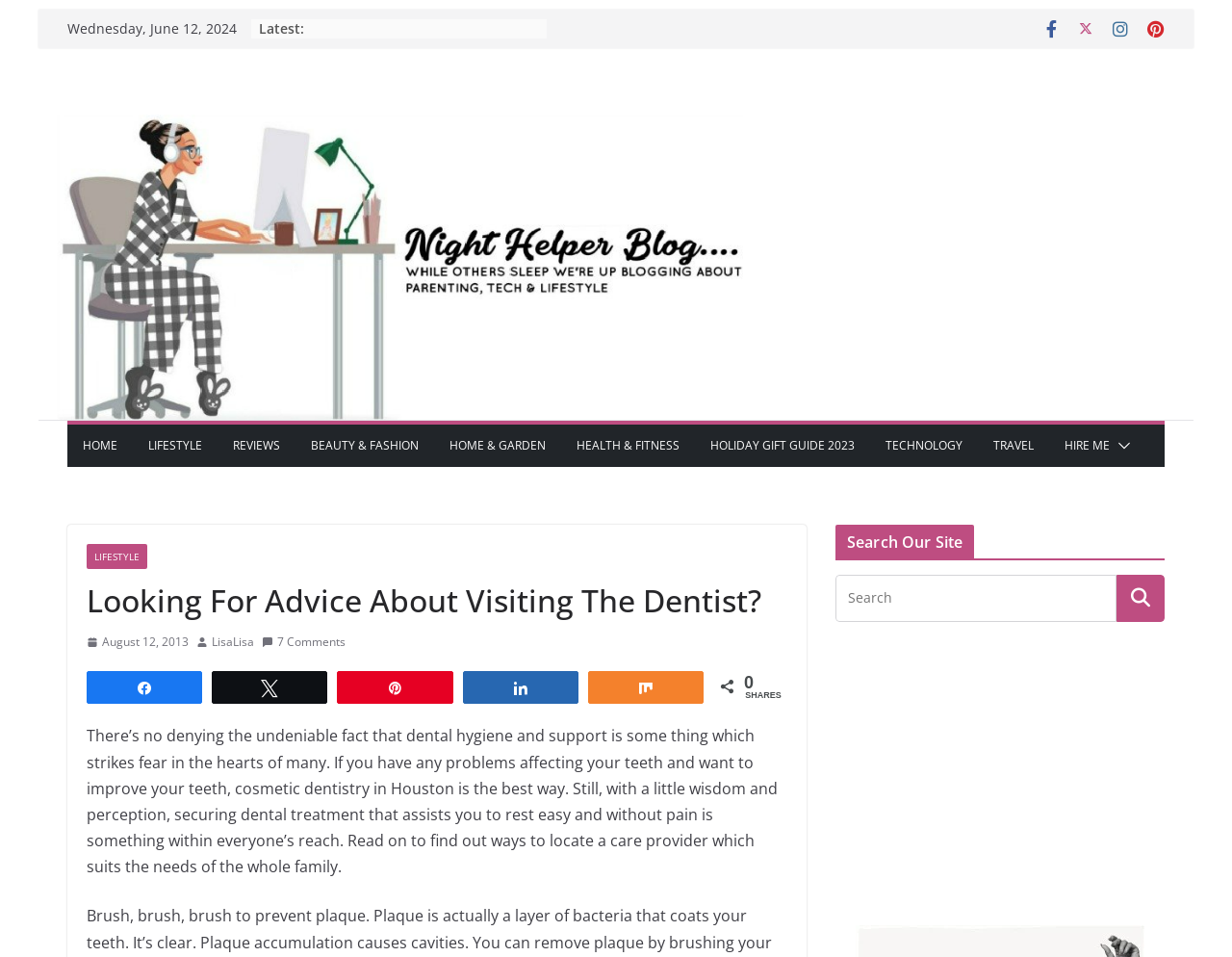Identify the bounding box coordinates of the clickable region required to complete the instruction: "Read the article about visiting the dentist". The coordinates should be given as four float numbers within the range of 0 and 1, i.e., [left, top, right, bottom].

[0.07, 0.607, 0.639, 0.649]